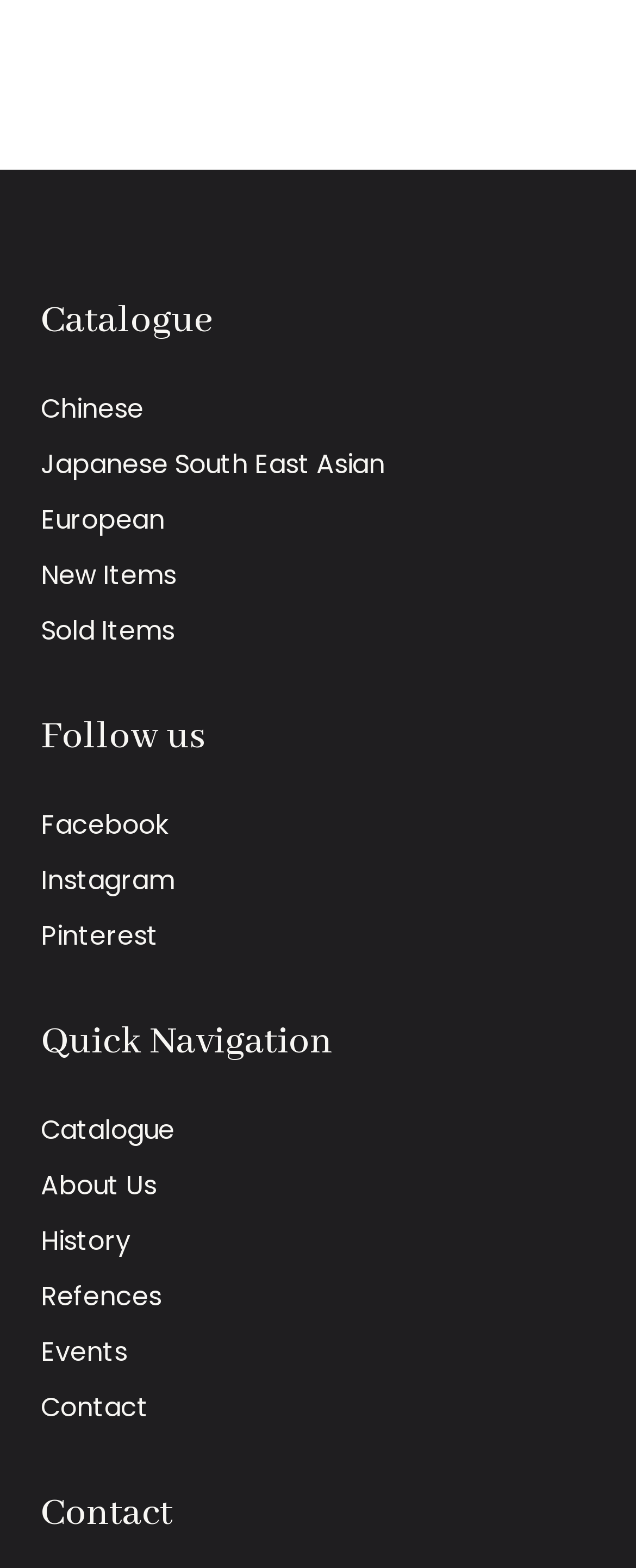Please answer the following question using a single word or phrase: 
How many catalogue links are there?

2